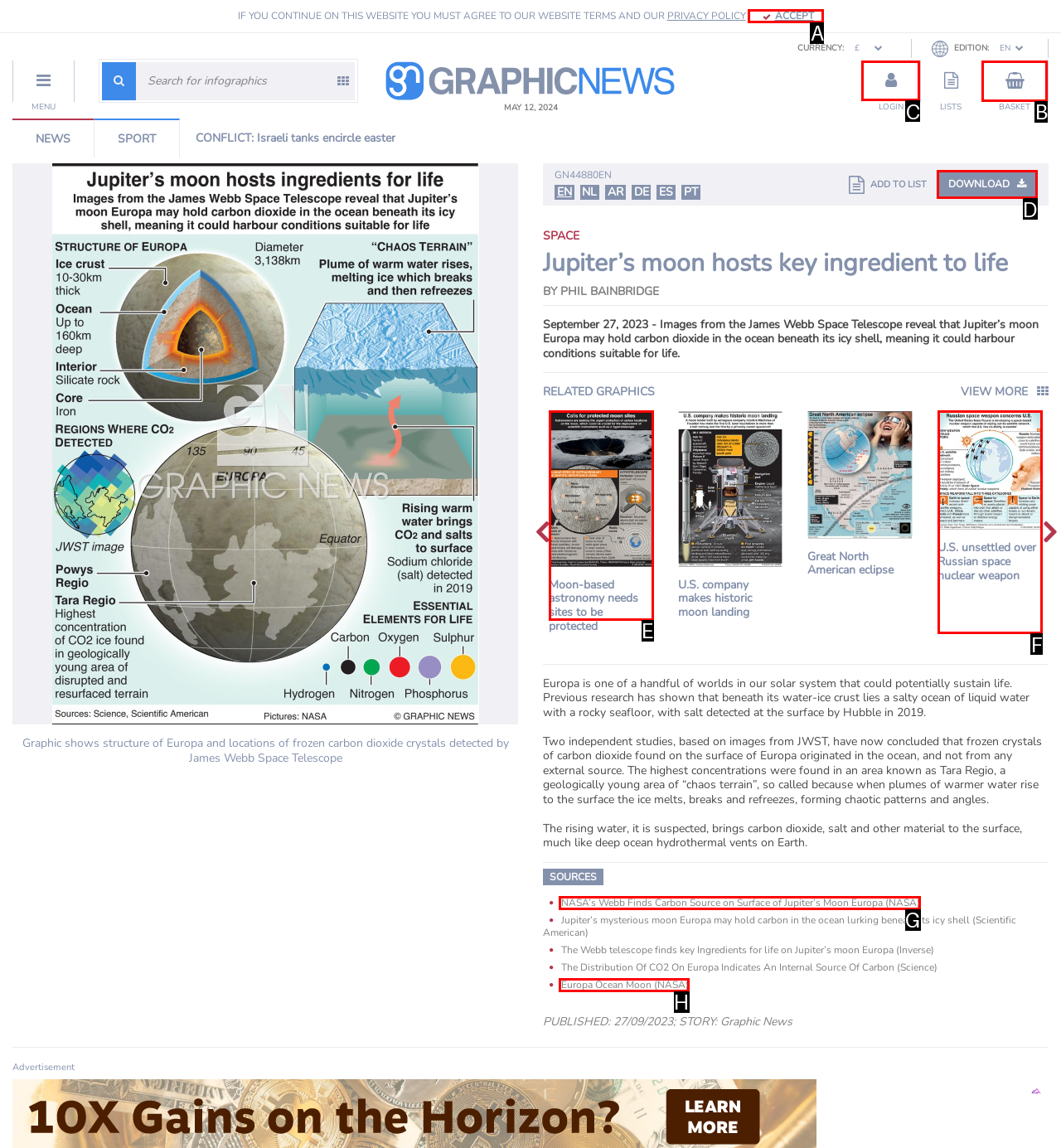To execute the task: Login, which one of the highlighted HTML elements should be clicked? Answer with the option's letter from the choices provided.

C